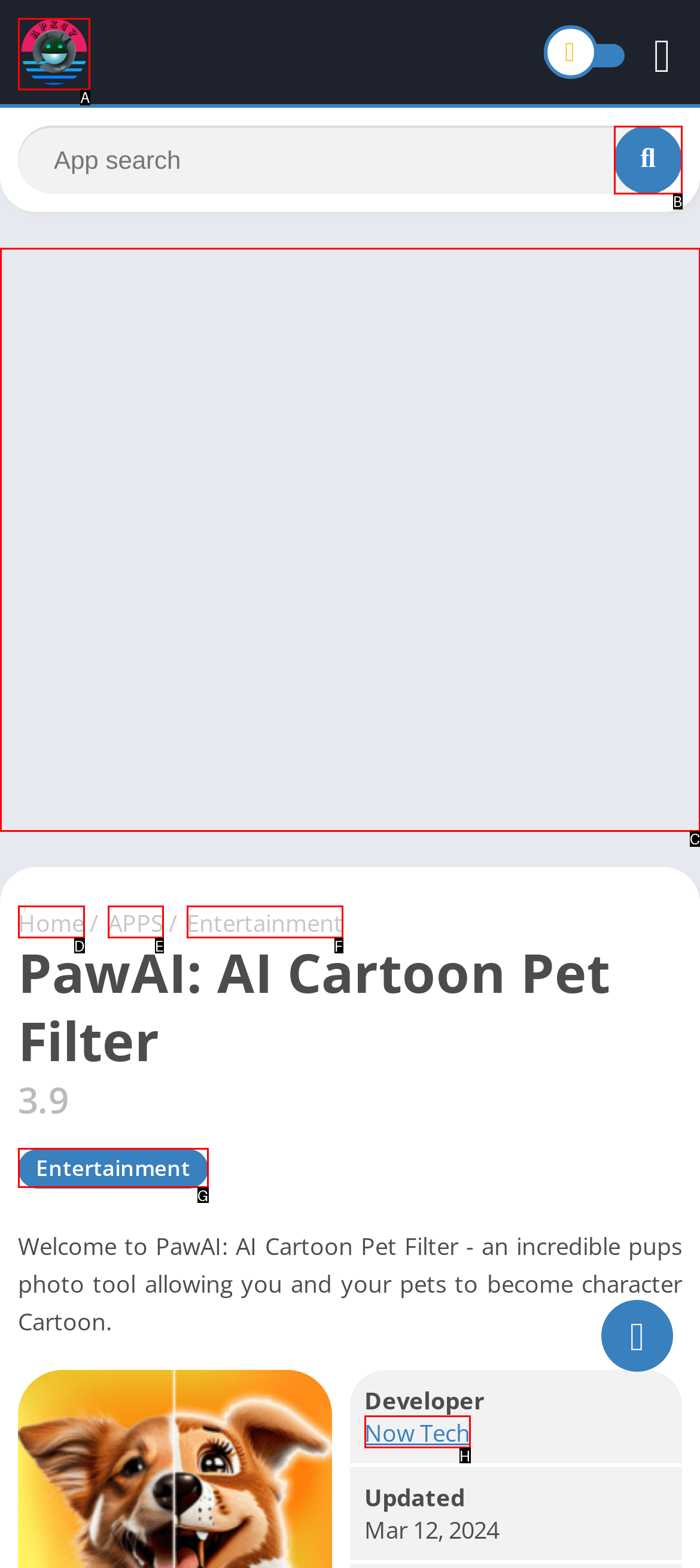Determine the HTML element that best aligns with the description: Baby Boys
Answer with the appropriate letter from the listed options.

None